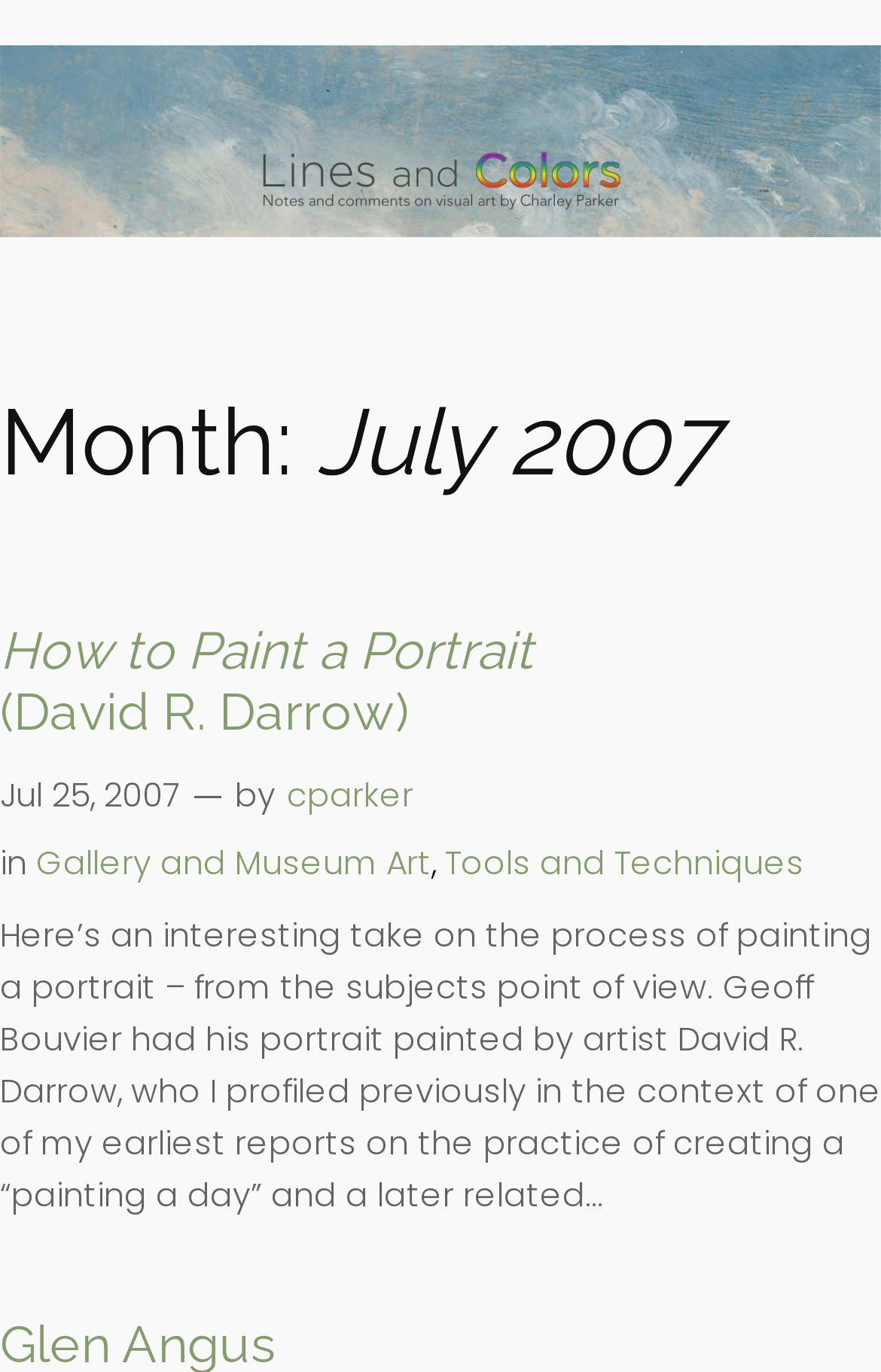Explain the webpage's design and content in an elaborate manner.

The webpage appears to be a blog post from July 2007, with a focus on art and painting. At the top of the page, there is a figure element that spans the entire width, containing a link to the "Lines and Colors art blog" with an accompanying image. Below this, there is a heading that indicates the month and year of the post, "Month: July 2007".

The main content of the page is a blog post titled "How to Paint a Portrait (David R. Darrow)", which is a heading that takes up about half of the page's width. Below the title, there is a link to the same title, suggesting that it may be a clickable article or post. 

To the right of the title, there is a timestamp indicating the post date, "Jul 25, 2007", followed by a dash, the word "by", and a link to the author's name, "cparker". 

Below the title and timestamp, there are two categories listed, "Gallery and Museum Art" and "Tools and Techniques", separated by commas. 

The main body of the blog post is a block of text that describes an interesting take on the process of painting a portrait from the subject's point of view. The text is a few paragraphs long and mentions an artist named David R. Darrow, who was previously profiled on the blog.